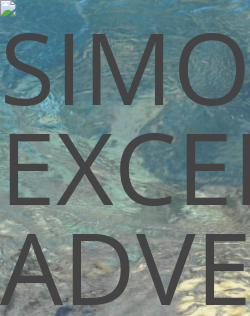Whose story is being showcased in the image?
Could you give a comprehensive explanation in response to this question?

The text overlay 'SIMONE'S EXCELLENT ADVENTURE' suggests that the image is related to a narrative or experience themed around Simone's journey or story, making it clear that the story being showcased is Simone's.